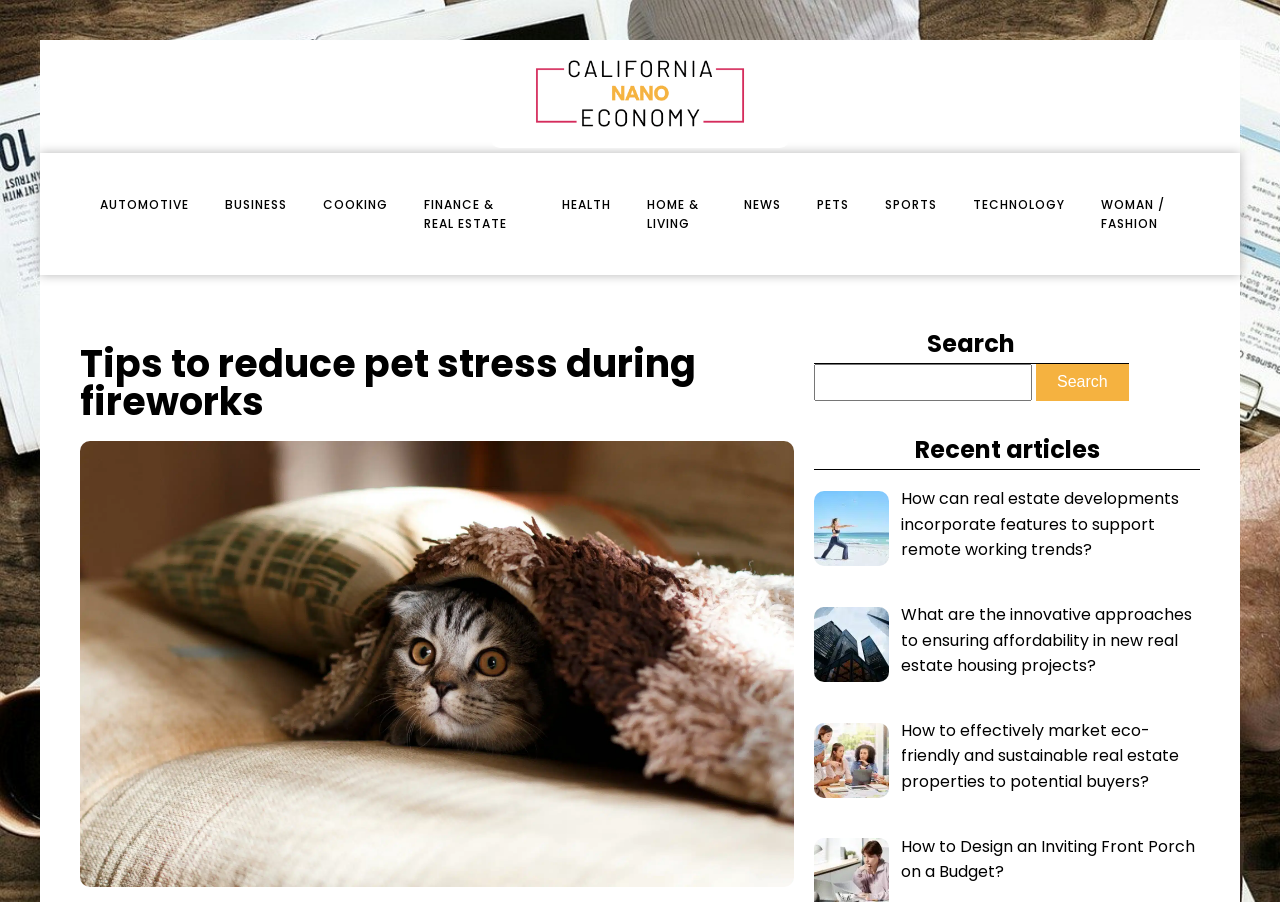Please respond in a single word or phrase: 
Can users search for specific topics?

Yes